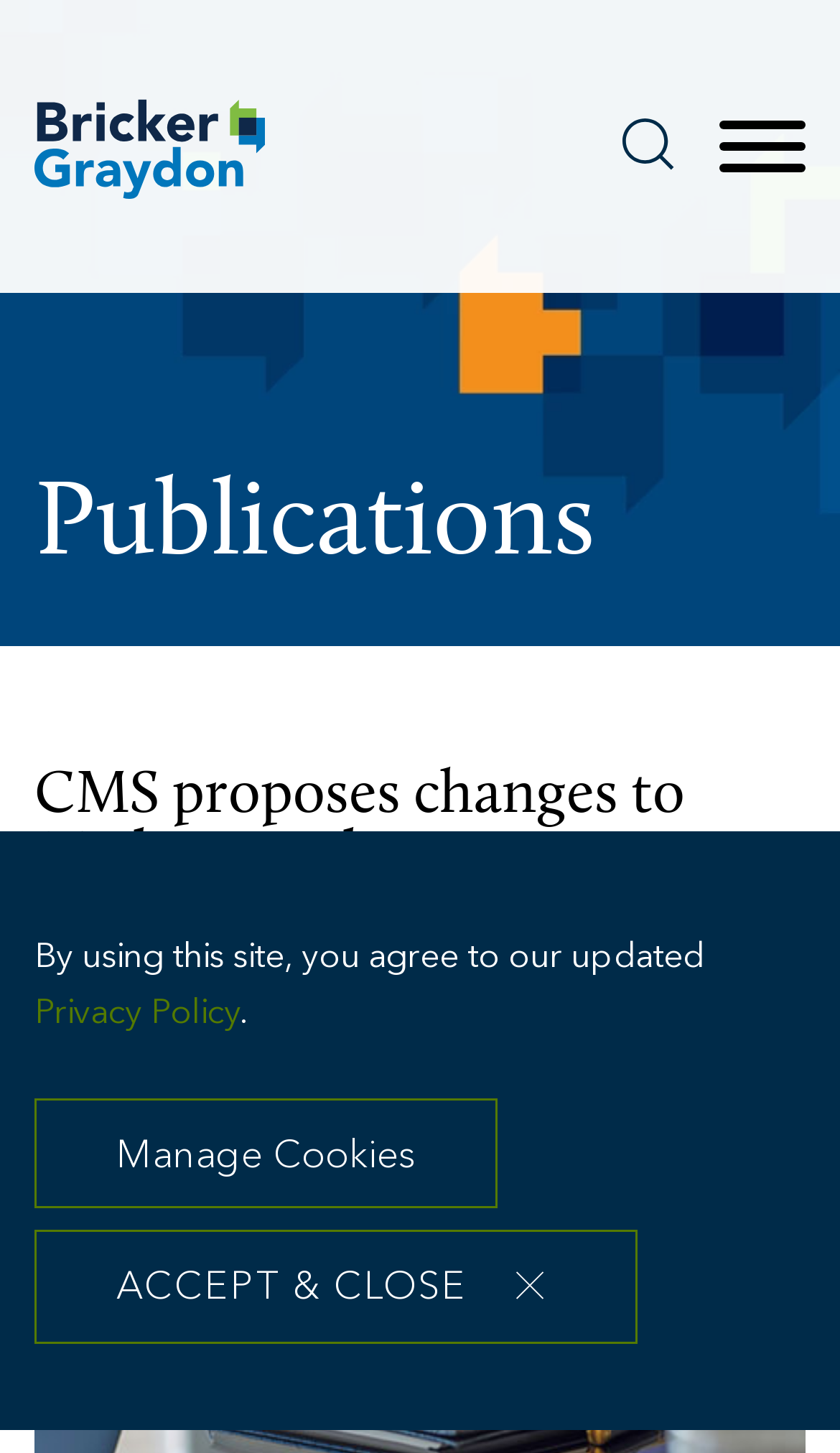How many buttons are there in the cookie policy dialog?
Utilize the information in the image to give a detailed answer to the question.

I counted the number of button elements within the cookie policy dialog, which are 'Manage Cookies' and 'ACCEPT & CLOSE ×', resulting in a total of 2 buttons.